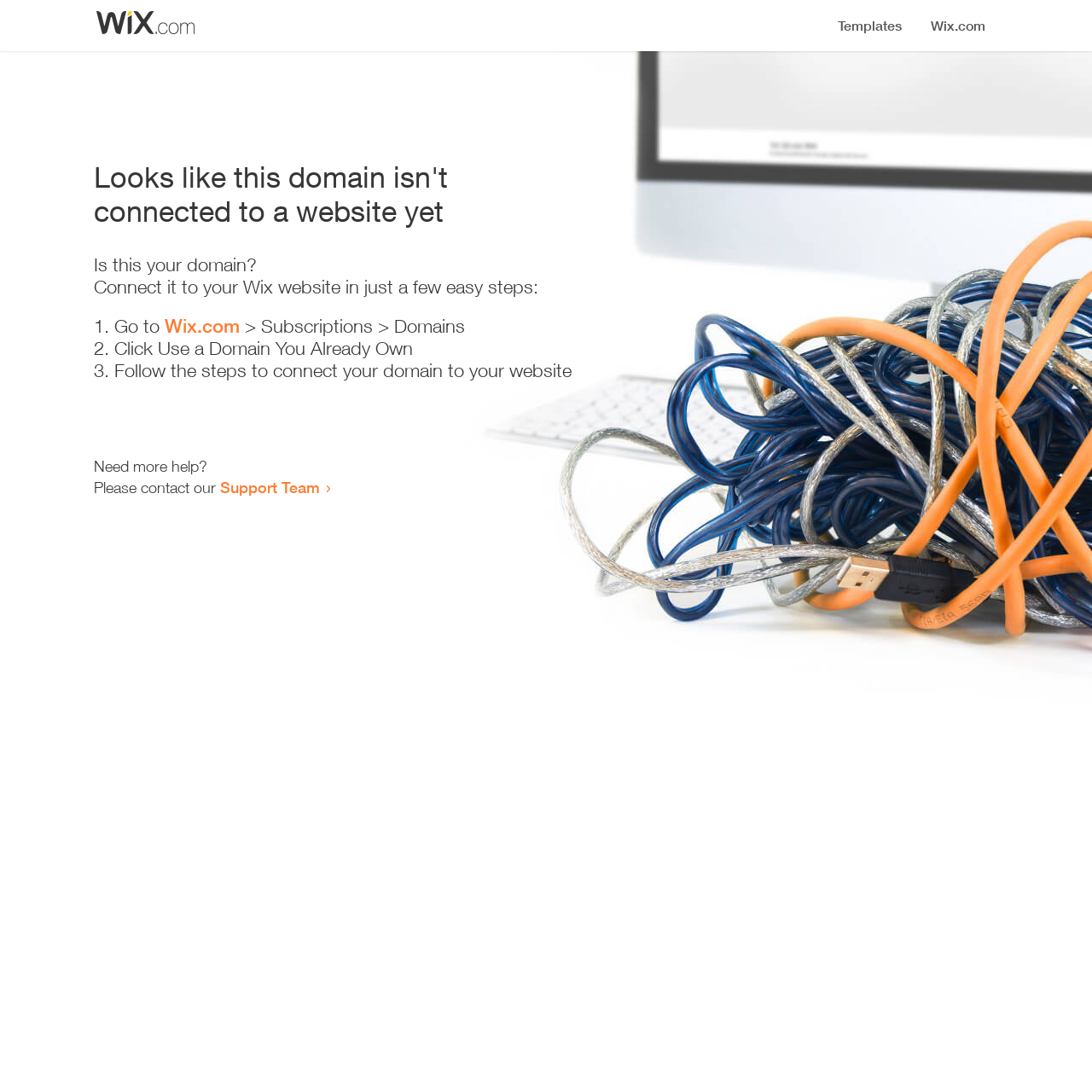Look at the image and give a detailed response to the following question: What is the purpose of the webpage?

The webpage provides instructions on how to connect a domain to a Wix website, which suggests that the purpose of the webpage is to facilitate this process.